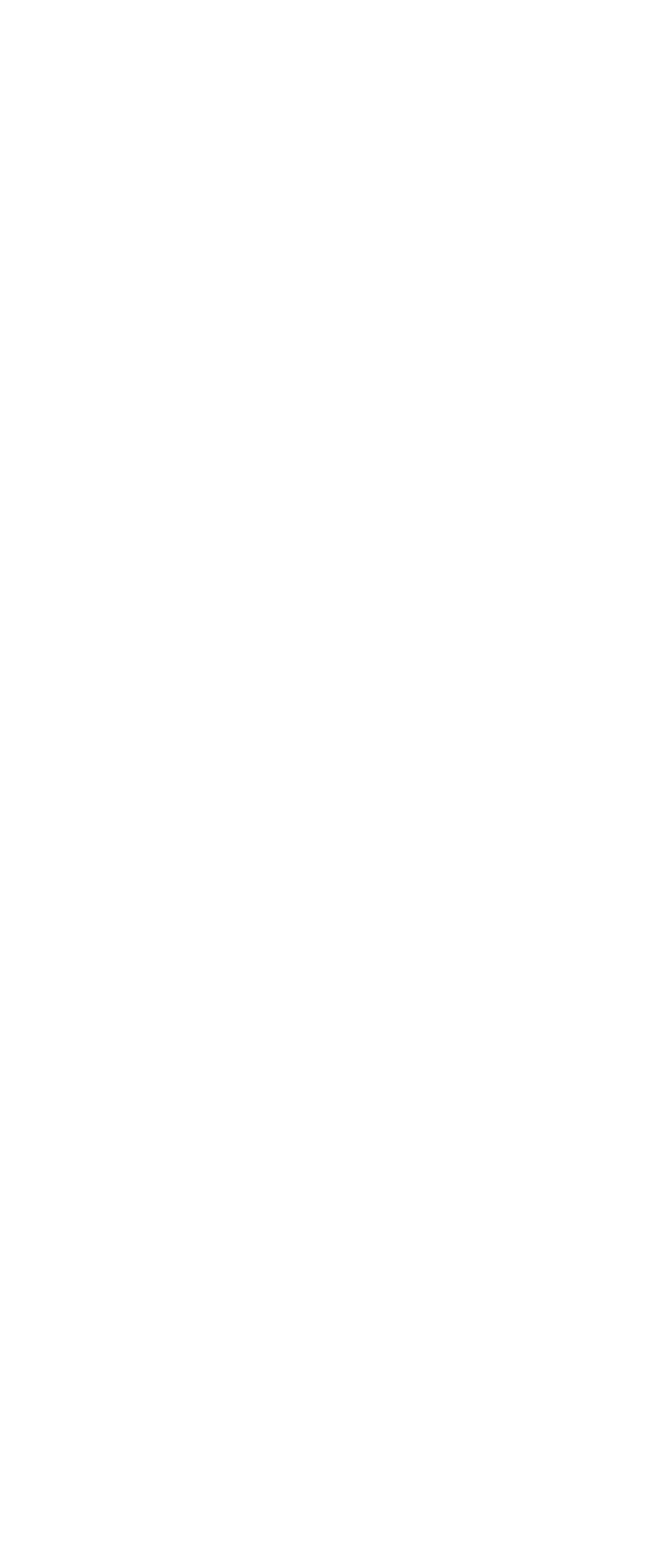Use a single word or phrase to answer the following:
What is the topic of the last article?

12 Teens Who Died at Wilderness Camps